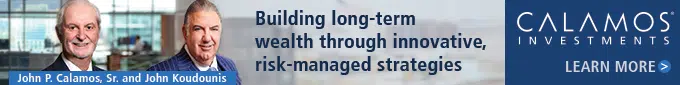Please analyze the image and provide a thorough answer to the question:
What is the focus of Calamos Investments?

According to the advertisement, Calamos Investments focuses on building long-term wealth through innovative, risk-managed strategies, which implies that the company prioritizes sustainable and secure investment approaches.